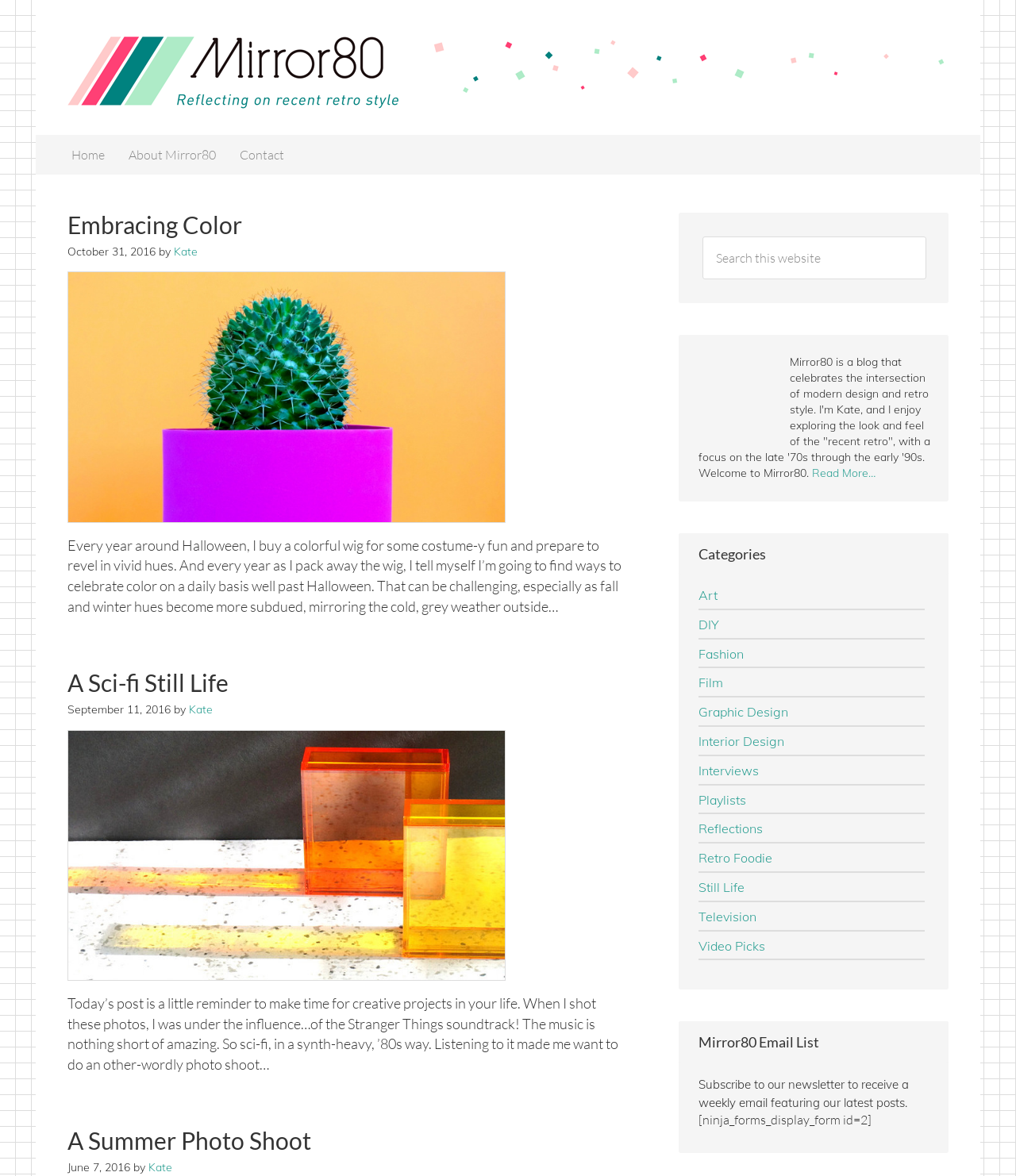Who is the author of the blog?
Based on the image, answer the question with a single word or brief phrase.

Kate